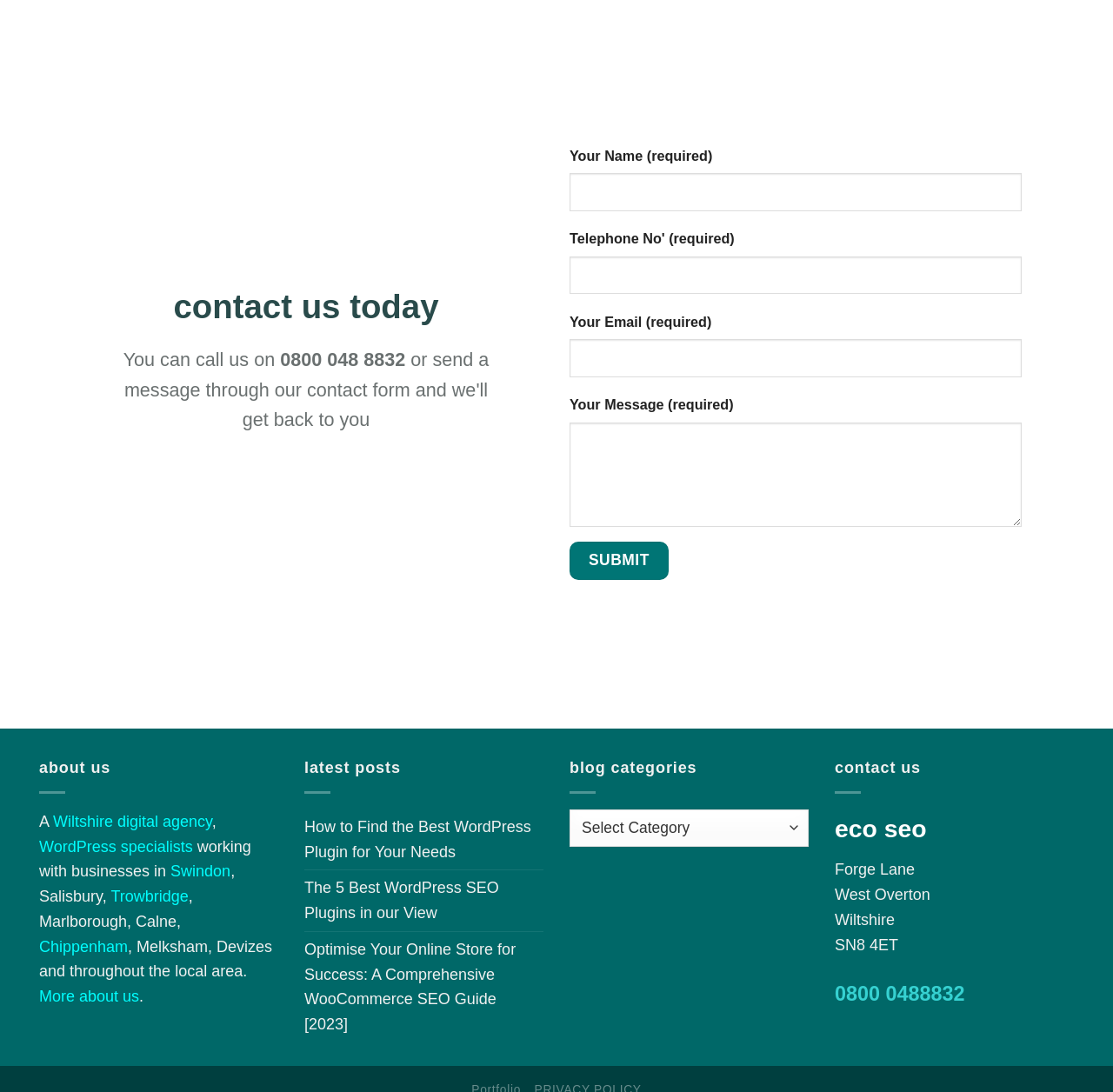Answer the question in a single word or phrase:
What is the phone number to call?

0800 048 8832